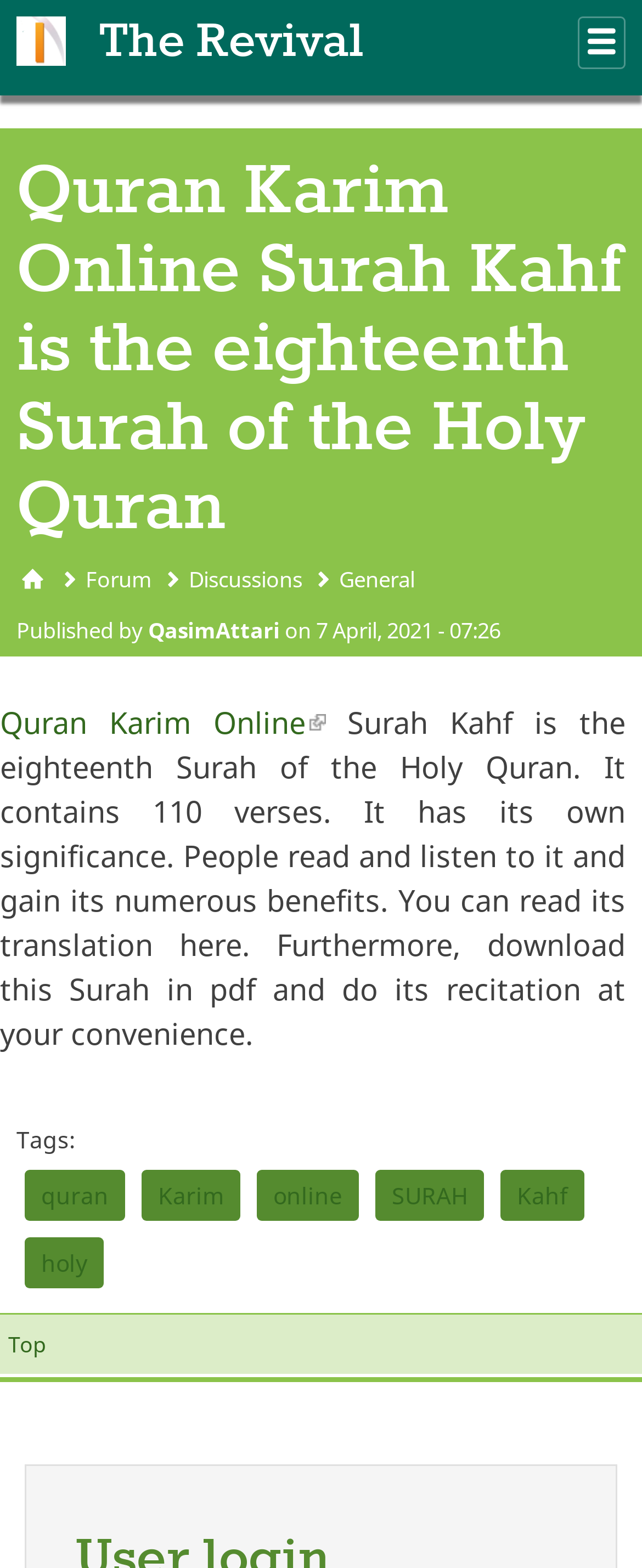Identify the bounding box coordinates of the clickable region necessary to fulfill the following instruction: "Click on the 'Home' link". The bounding box coordinates should be four float numbers between 0 and 1, i.e., [left, top, right, bottom].

[0.026, 0.01, 0.103, 0.042]